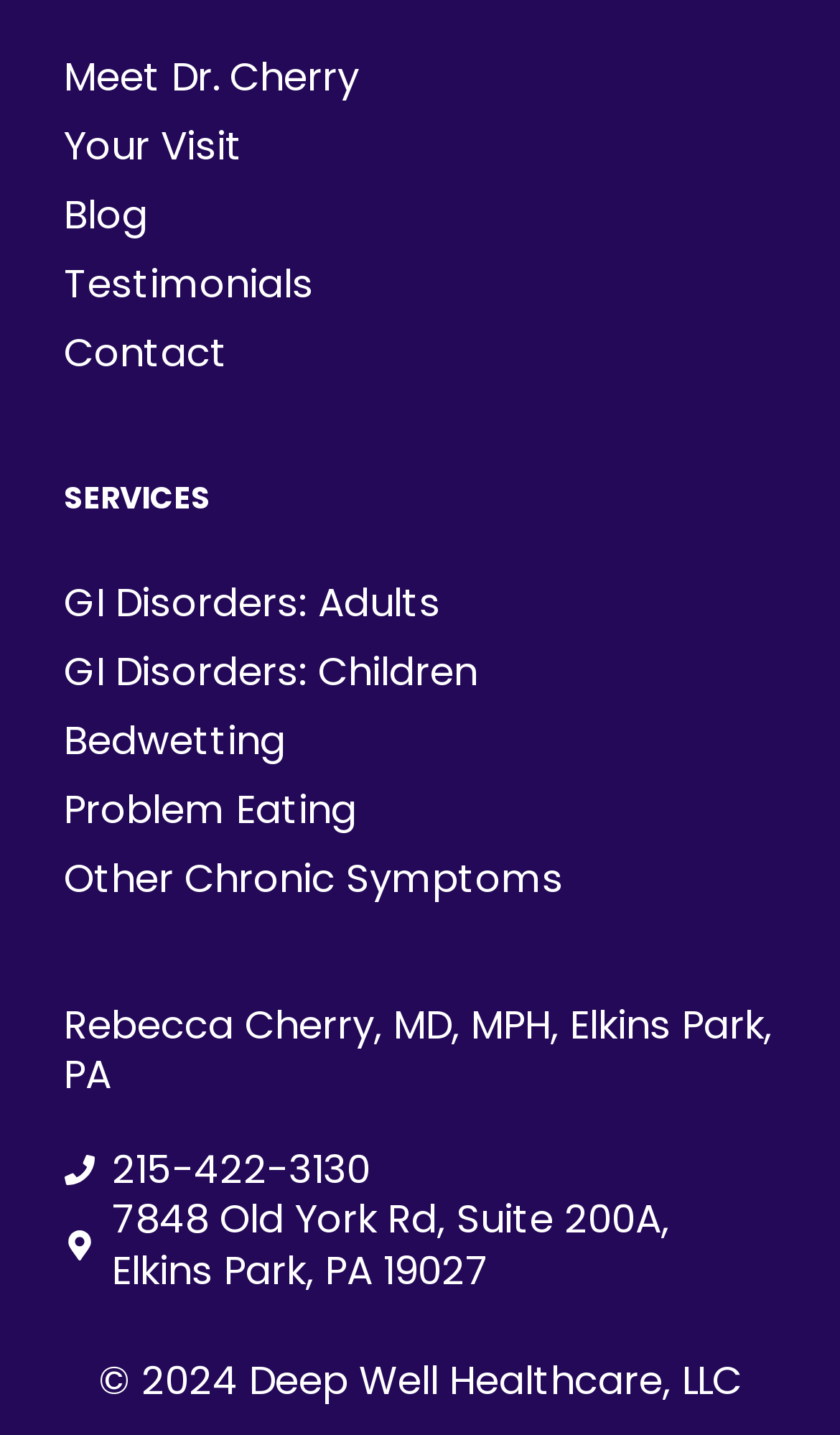What is the phone number?
Using the image, provide a concise answer in one word or a short phrase.

215-422-3130